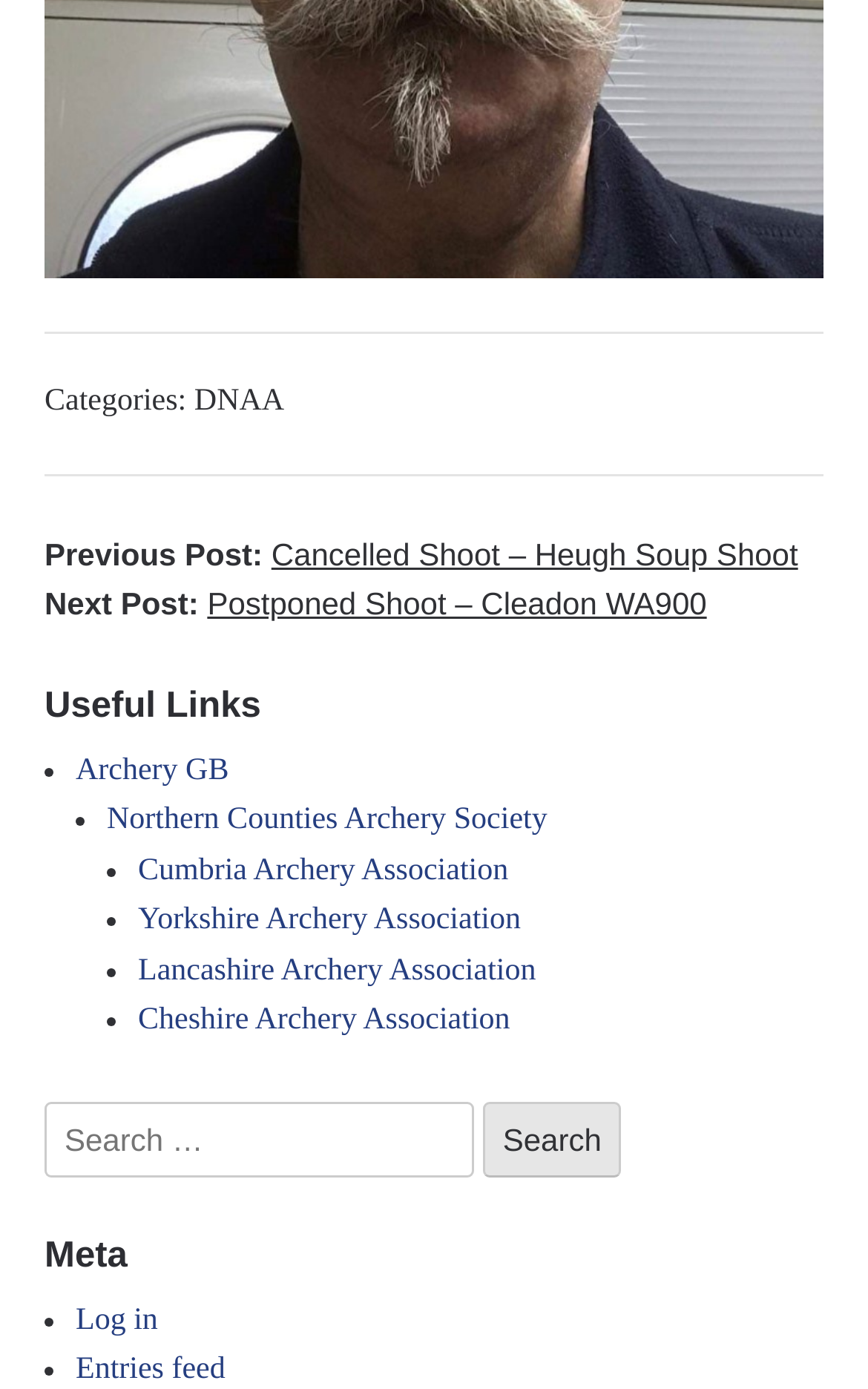Locate the bounding box coordinates of the UI element described by: "Cumbria Archery Association". The bounding box coordinates should consist of four float numbers between 0 and 1, i.e., [left, top, right, bottom].

[0.159, 0.615, 0.586, 0.639]